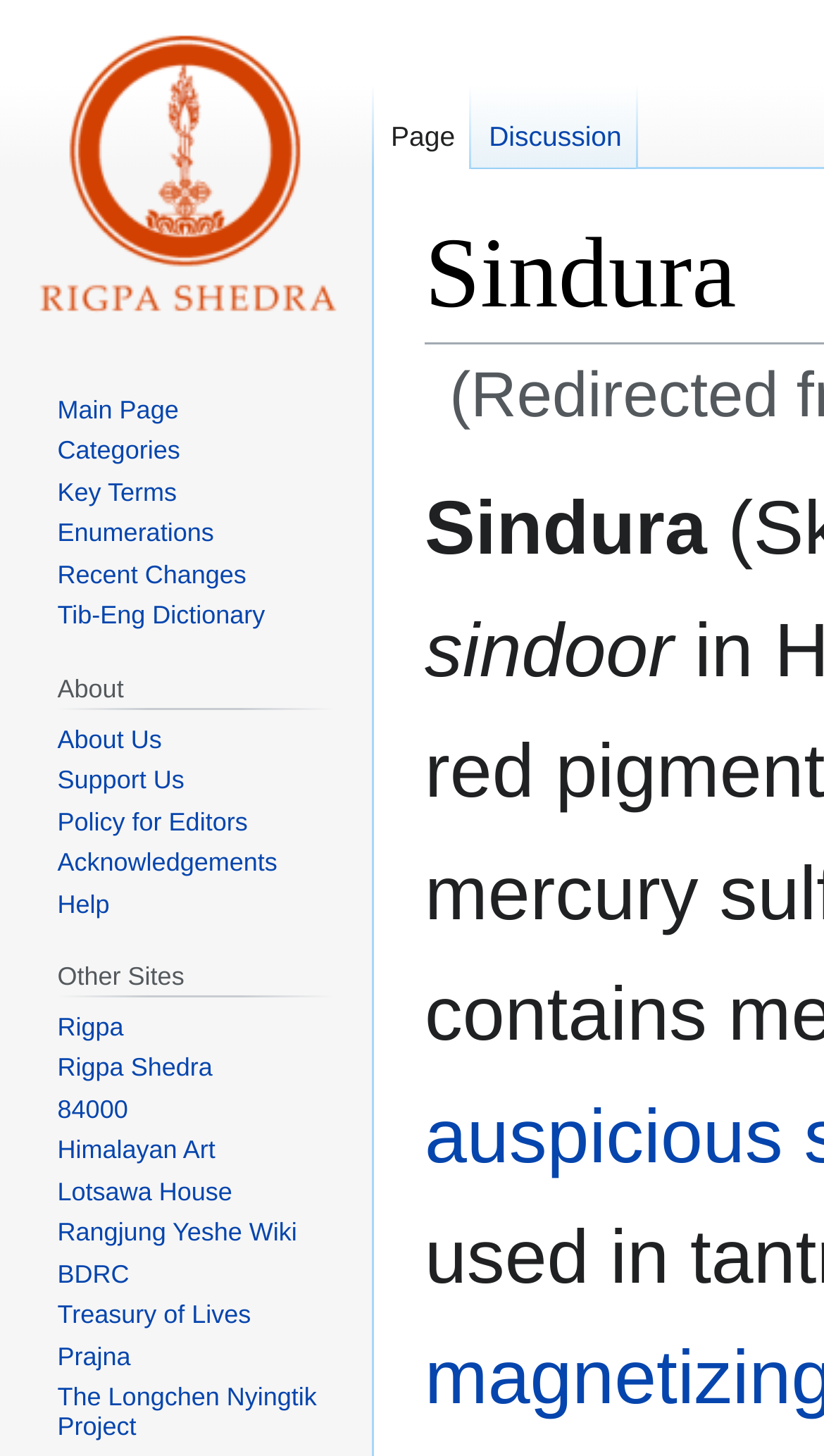Utilize the details in the image to thoroughly answer the following question: What is the purpose of the 'About' section?

The 'About' section is a navigation element with bounding box coordinates [0.049, 0.444, 0.406, 0.642] that contains links to pages such as 'About Us', 'Support Us', and 'Policy for Editors', indicating that it provides information about the wiki.